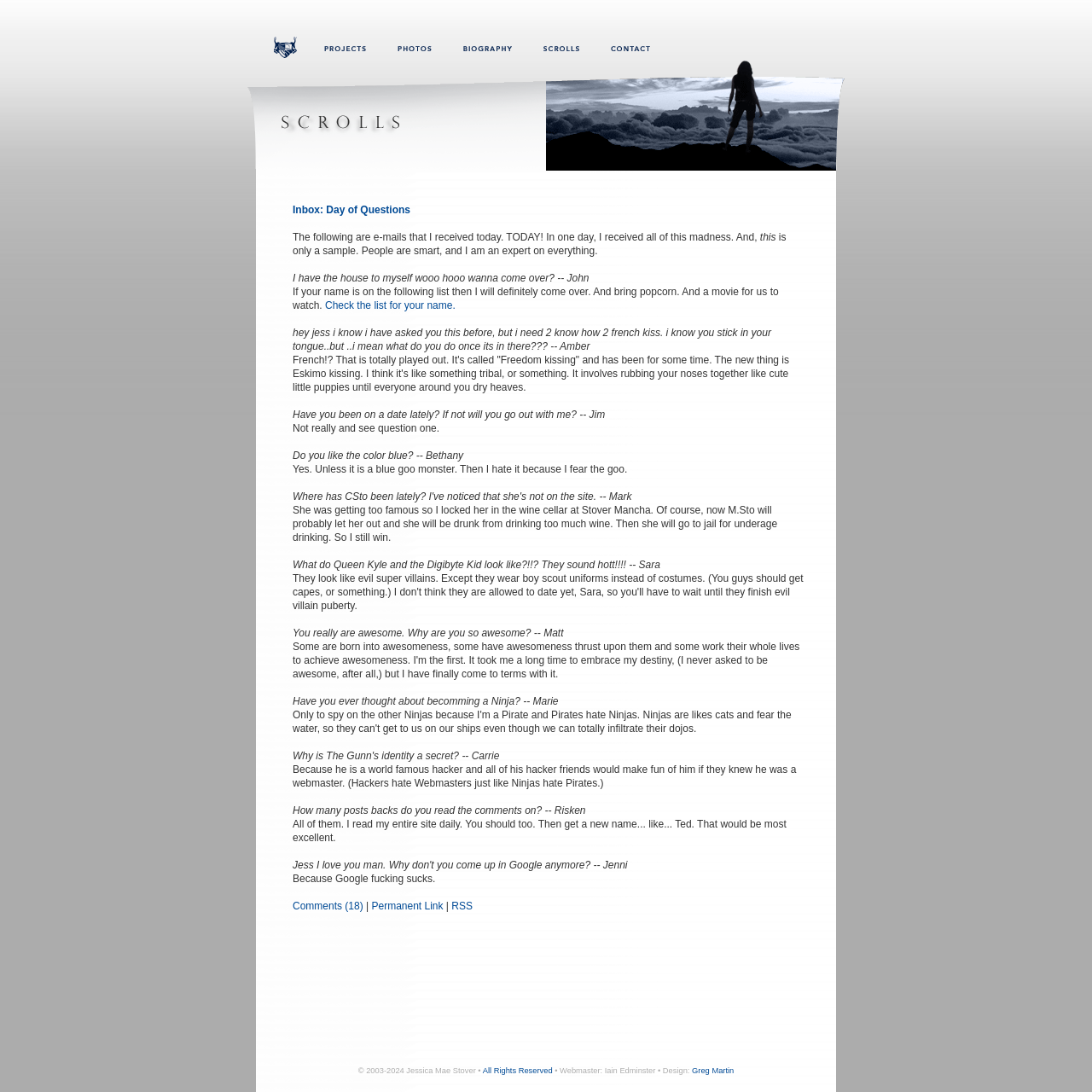Bounding box coordinates are given in the format (top-left x, top-left y, bottom-right x, bottom-right y). All values should be floating point numbers between 0 and 1. Provide the bounding box coordinate for the UI element described as: Contact Us

None